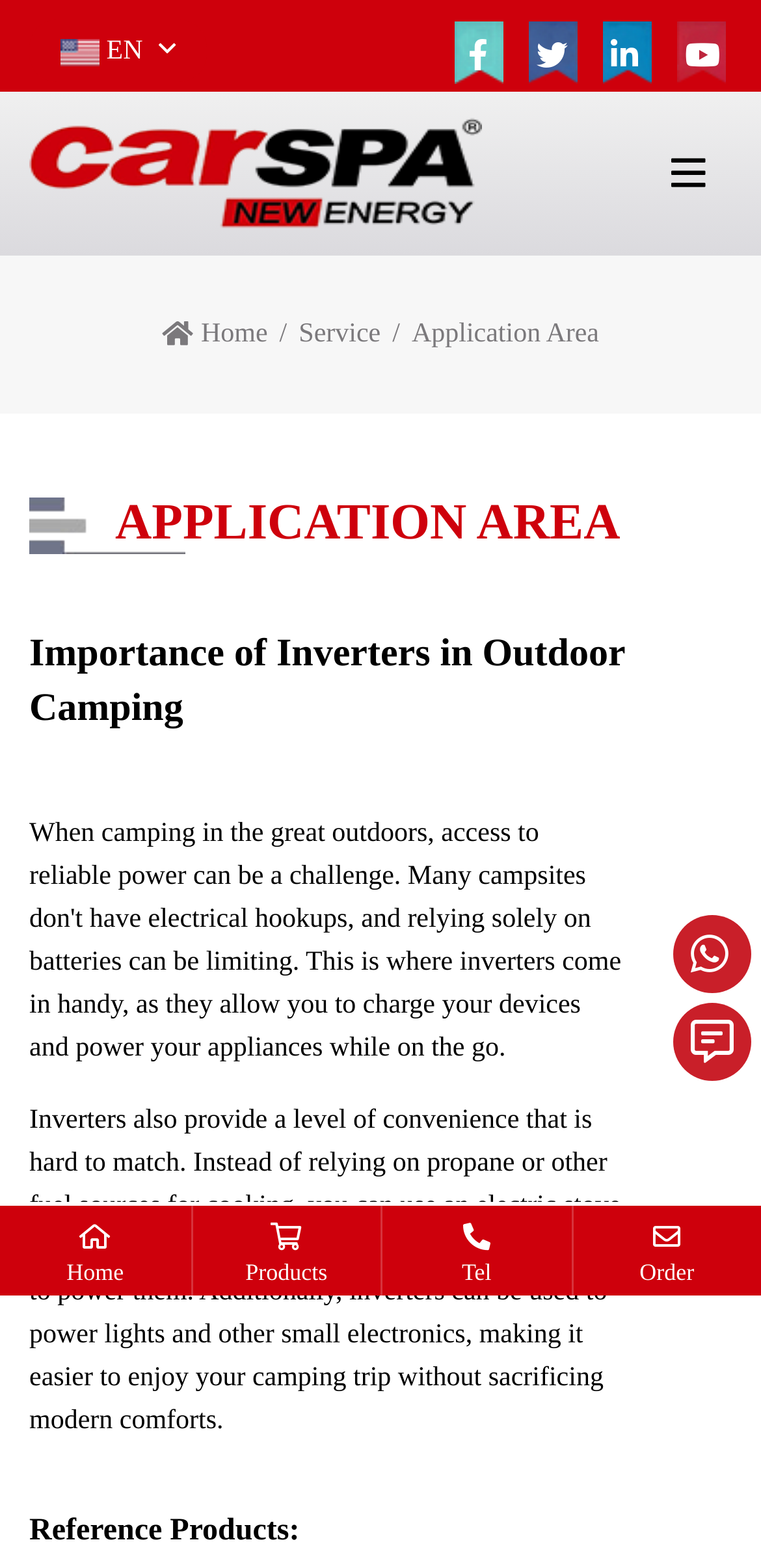Given the description of the UI element: "Toggle navigation", predict the bounding box coordinates in the form of [left, top, right, bottom], with each value being a float between 0 and 1.

None